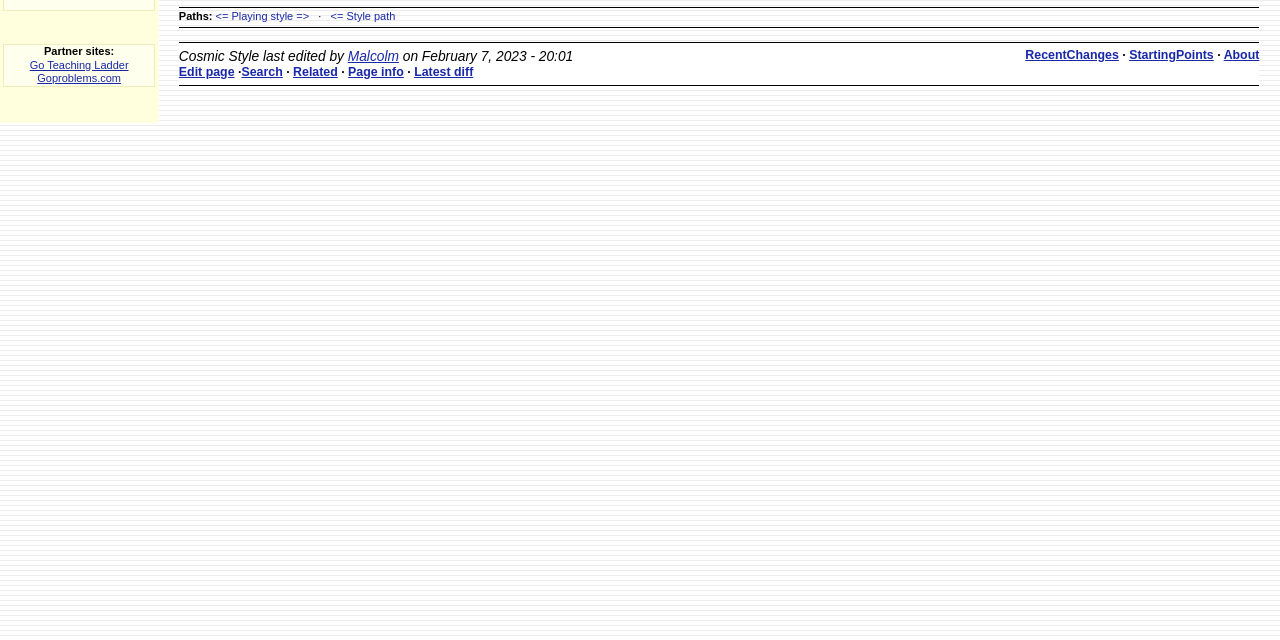Using the provided description Playing style, find the bounding box coordinates for the UI element. Provide the coordinates in (top-left x, top-left y, bottom-right x, bottom-right y) format, ensuring all values are between 0 and 1.

[0.181, 0.016, 0.229, 0.035]